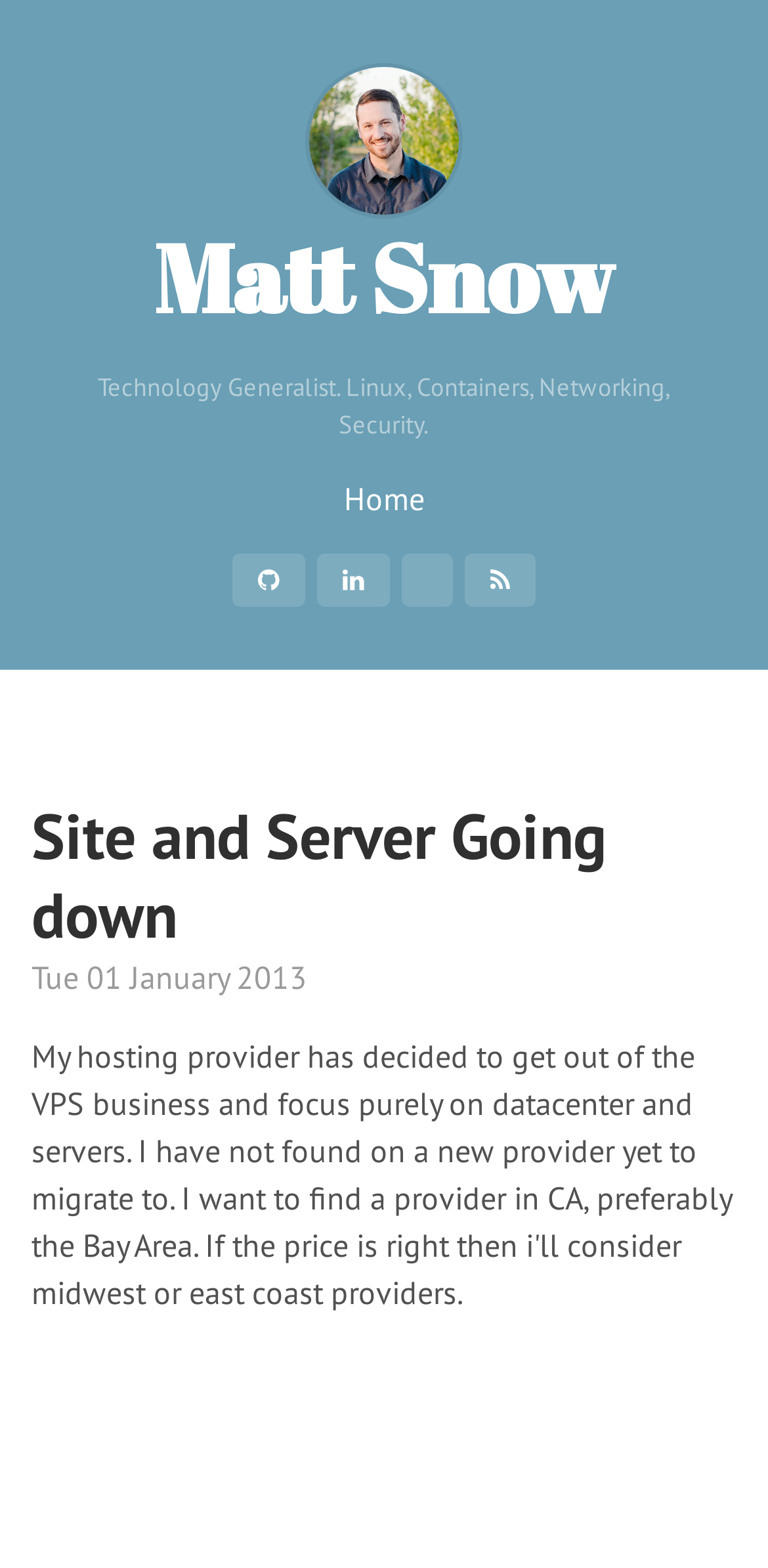Please respond to the question with a concise word or phrase:
How many navigation links are there?

1